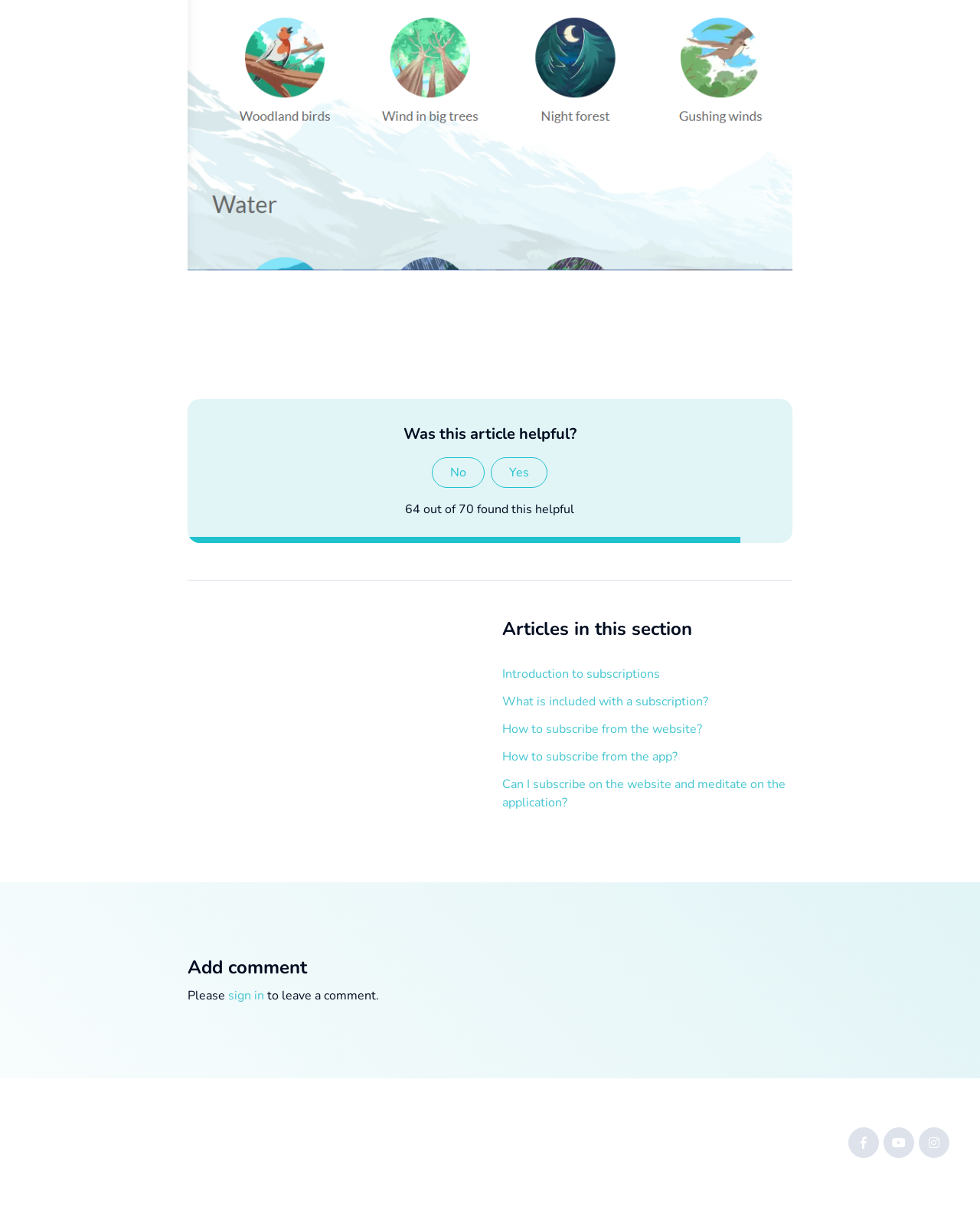Please specify the bounding box coordinates of the element that should be clicked to execute the given instruction: 'Read the article 'Introduction to subscriptions''. Ensure the coordinates are four float numbers between 0 and 1, expressed as [left, top, right, bottom].

[0.512, 0.551, 0.808, 0.566]